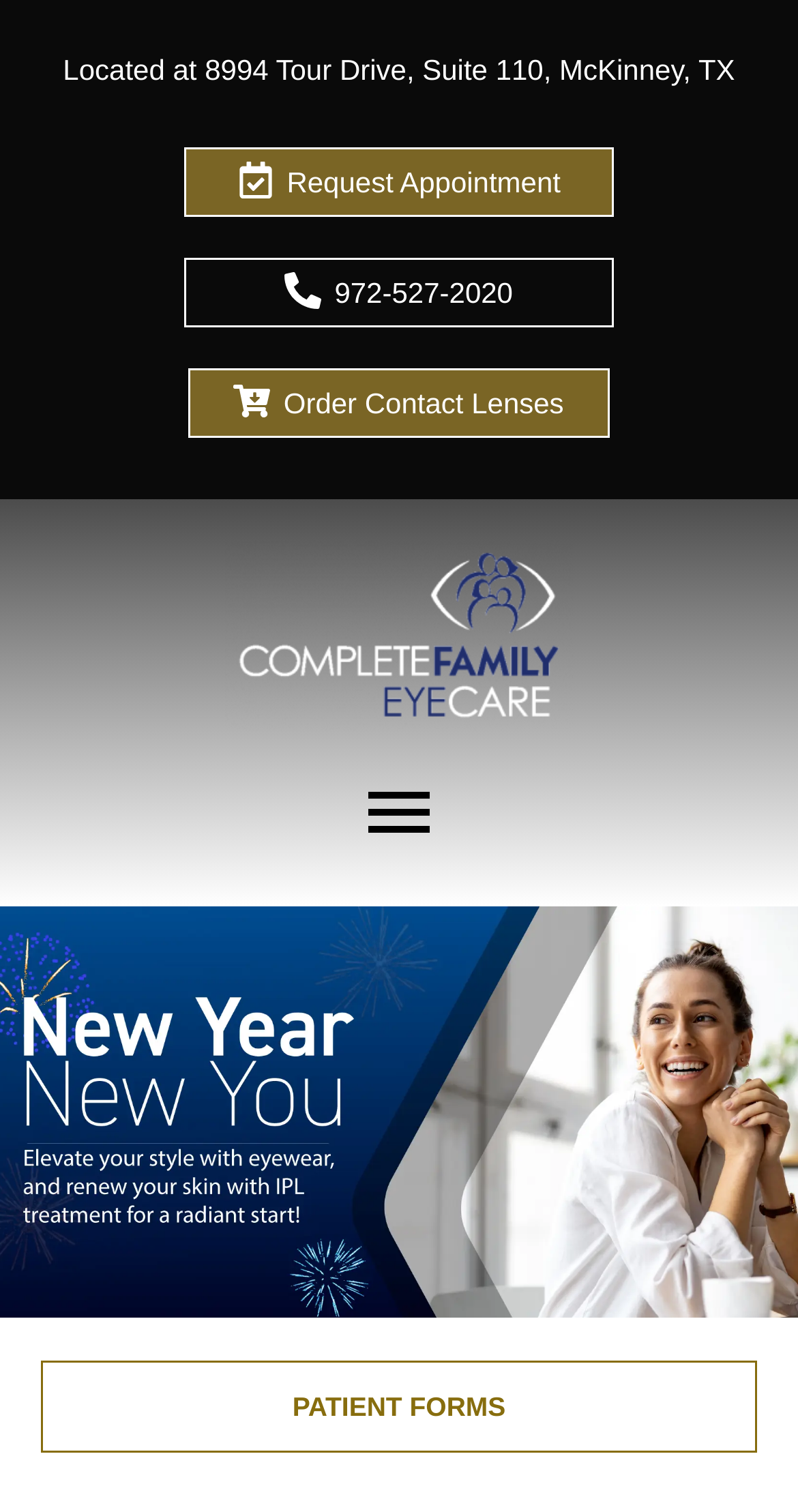What is the address of the eye care center?
Using the image as a reference, give a one-word or short phrase answer.

8994 Tour Drive, Suite 110, McKinney, TX